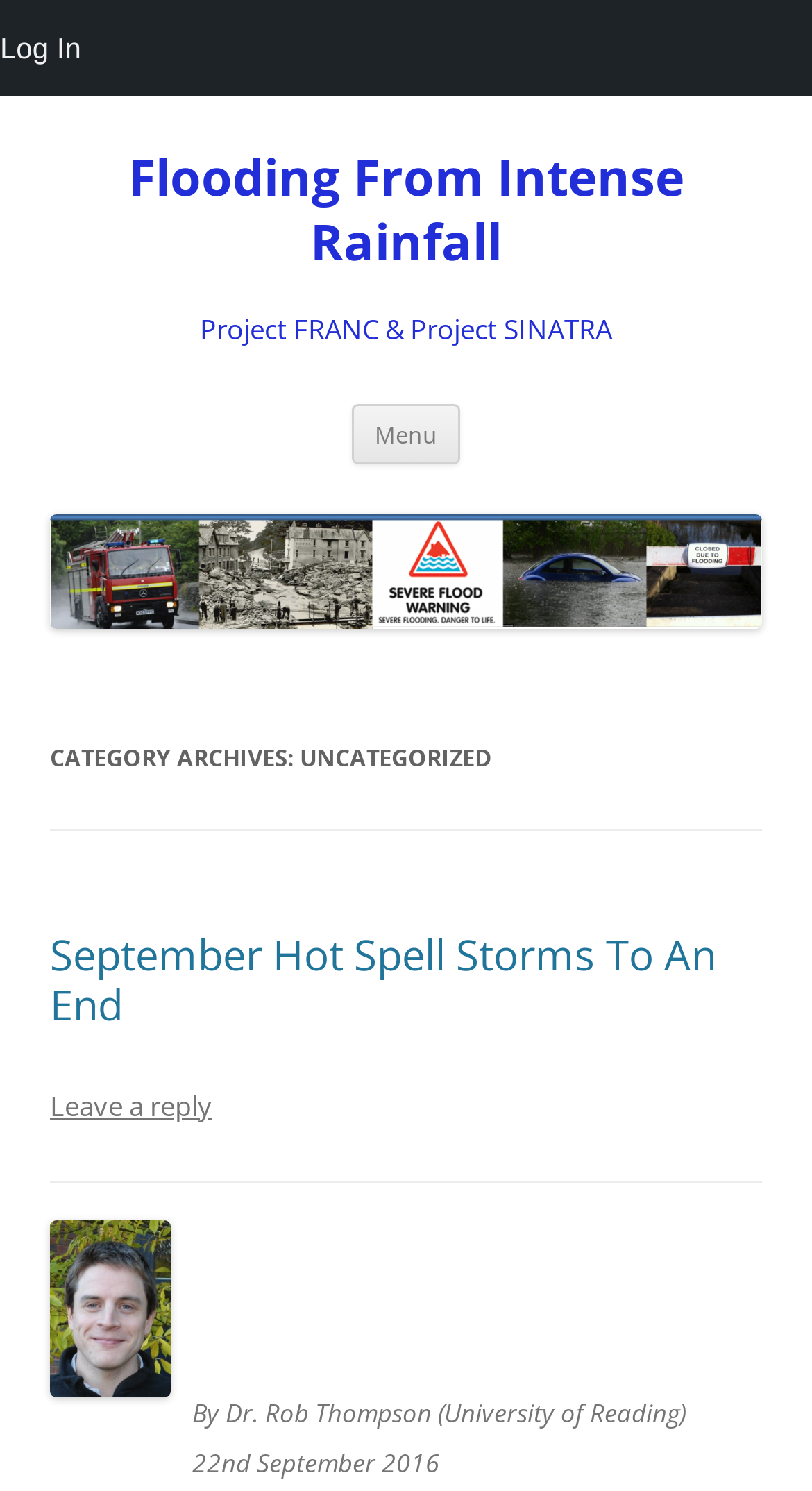How many images are associated with the article 'September Hot Spell Storms To An End'?
Based on the image, provide your answer in one word or phrase.

1